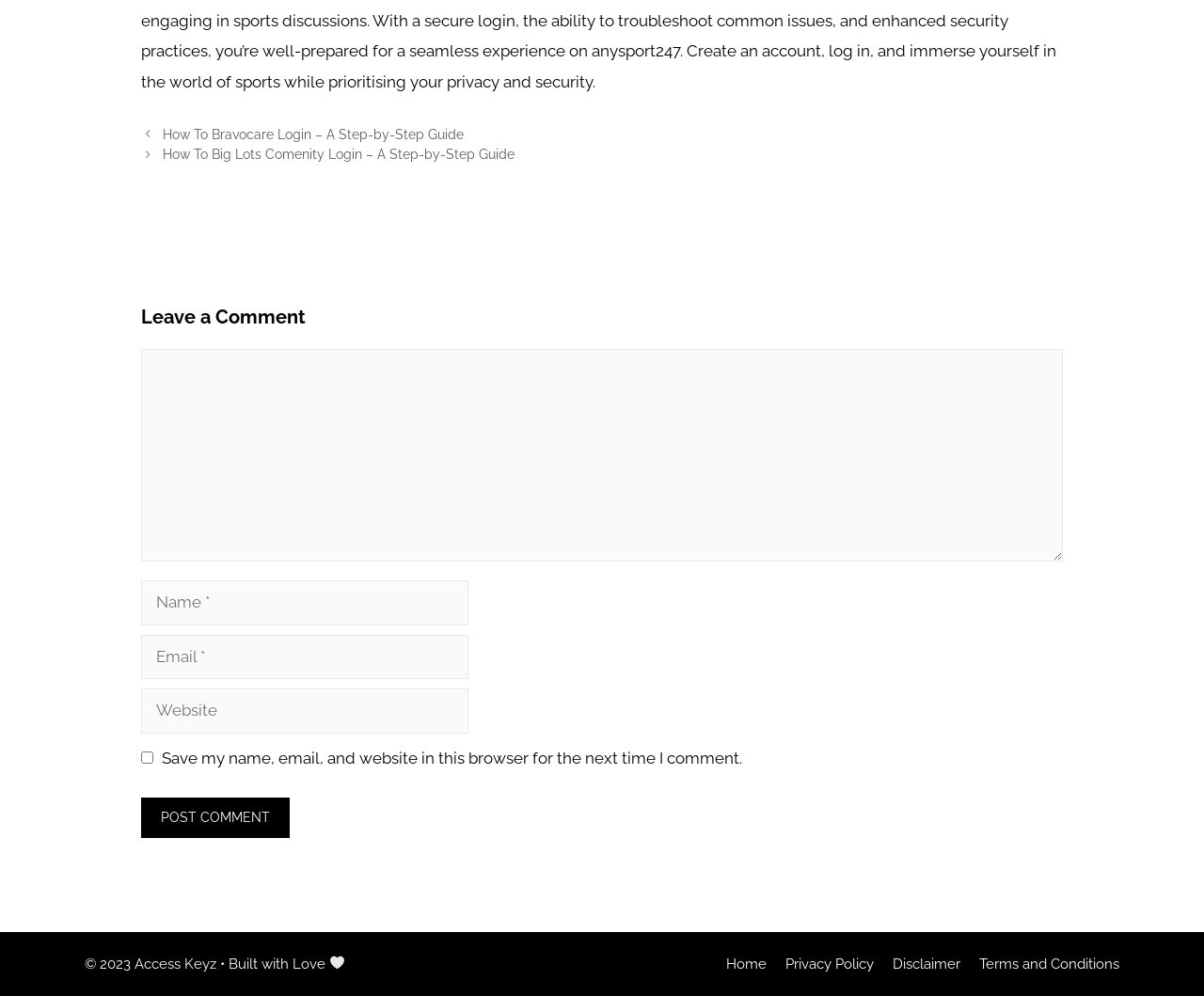Locate the coordinates of the bounding box for the clickable region that fulfills this instruction: "Leave a comment".

[0.117, 0.307, 0.883, 0.331]